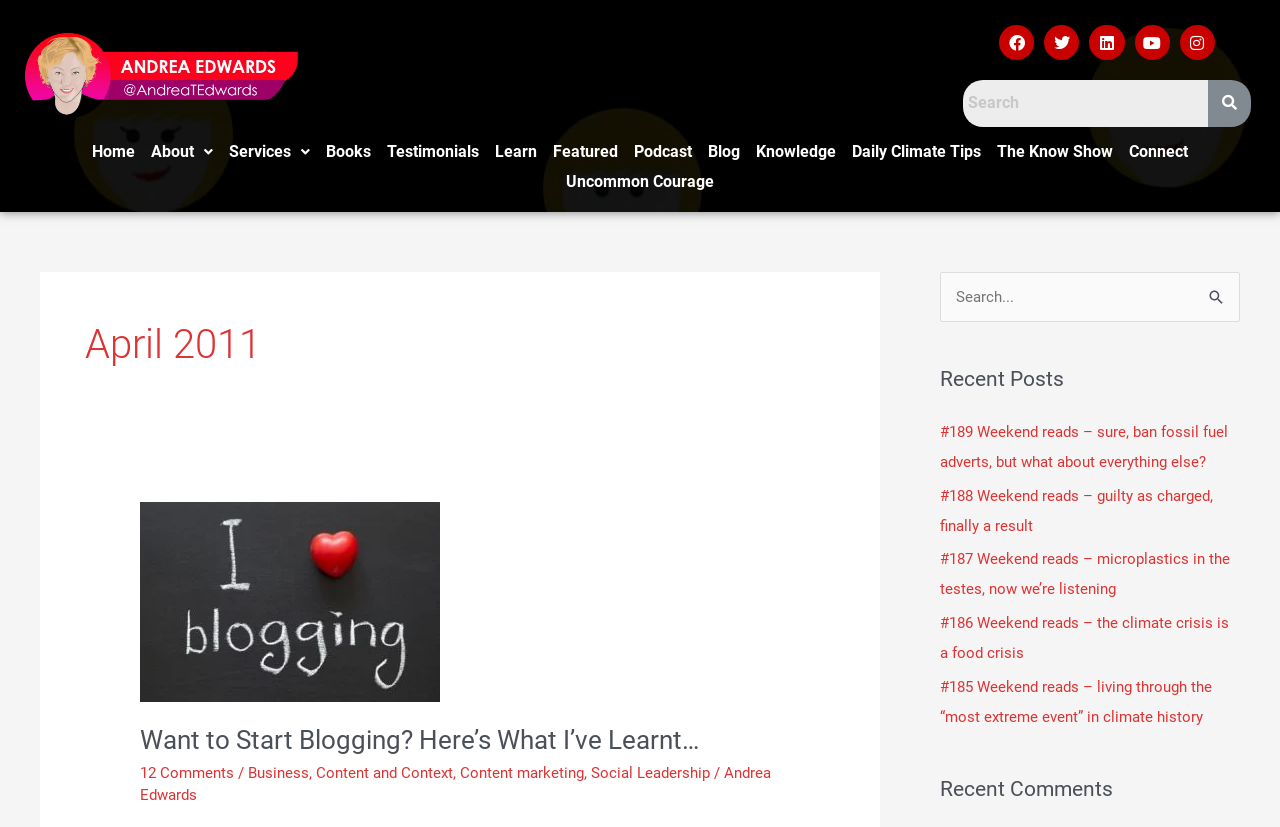Locate and provide the bounding box coordinates for the HTML element that matches this description: "parent_node: Search for: value="Search"".

[0.934, 0.328, 0.969, 0.378]